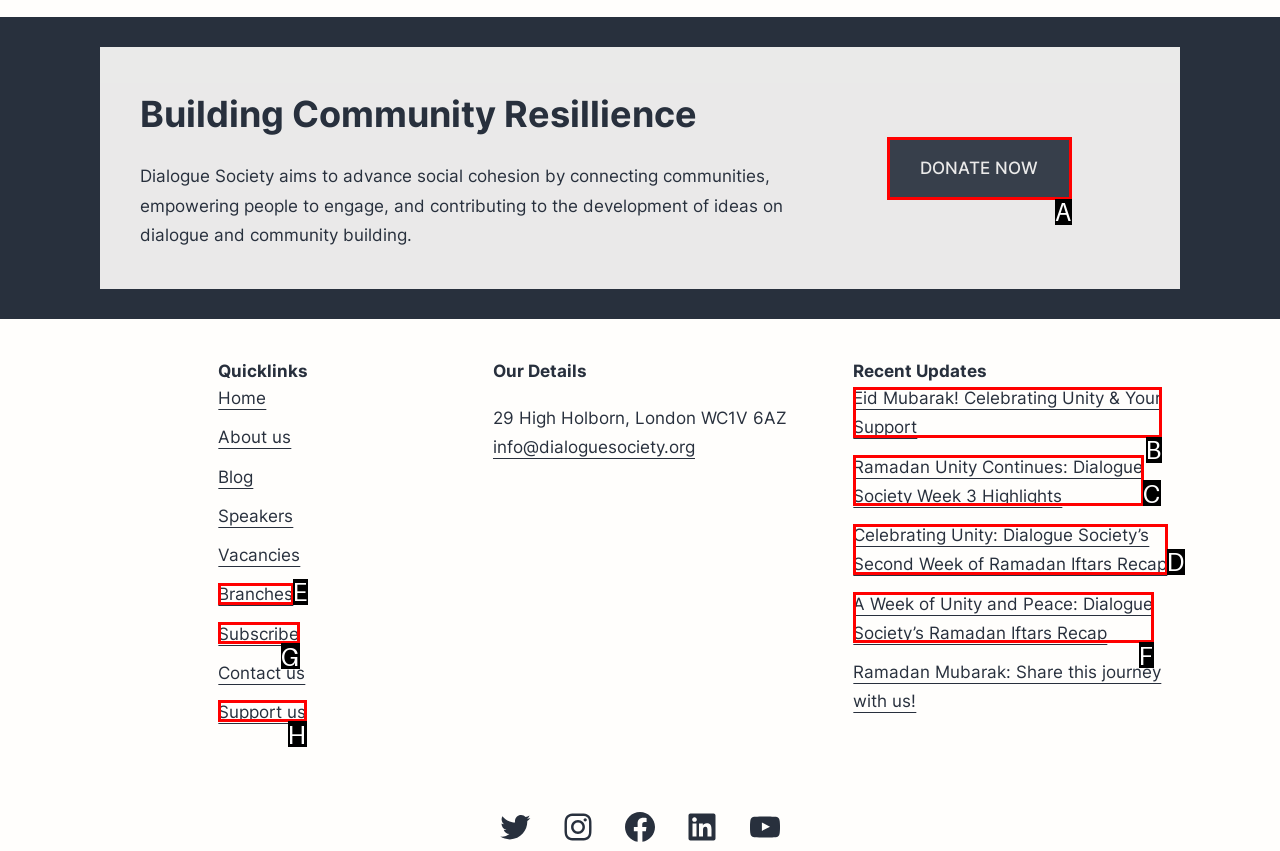Which letter corresponds to the correct option to complete the task: Click on DONATE NOW?
Answer with the letter of the chosen UI element.

A